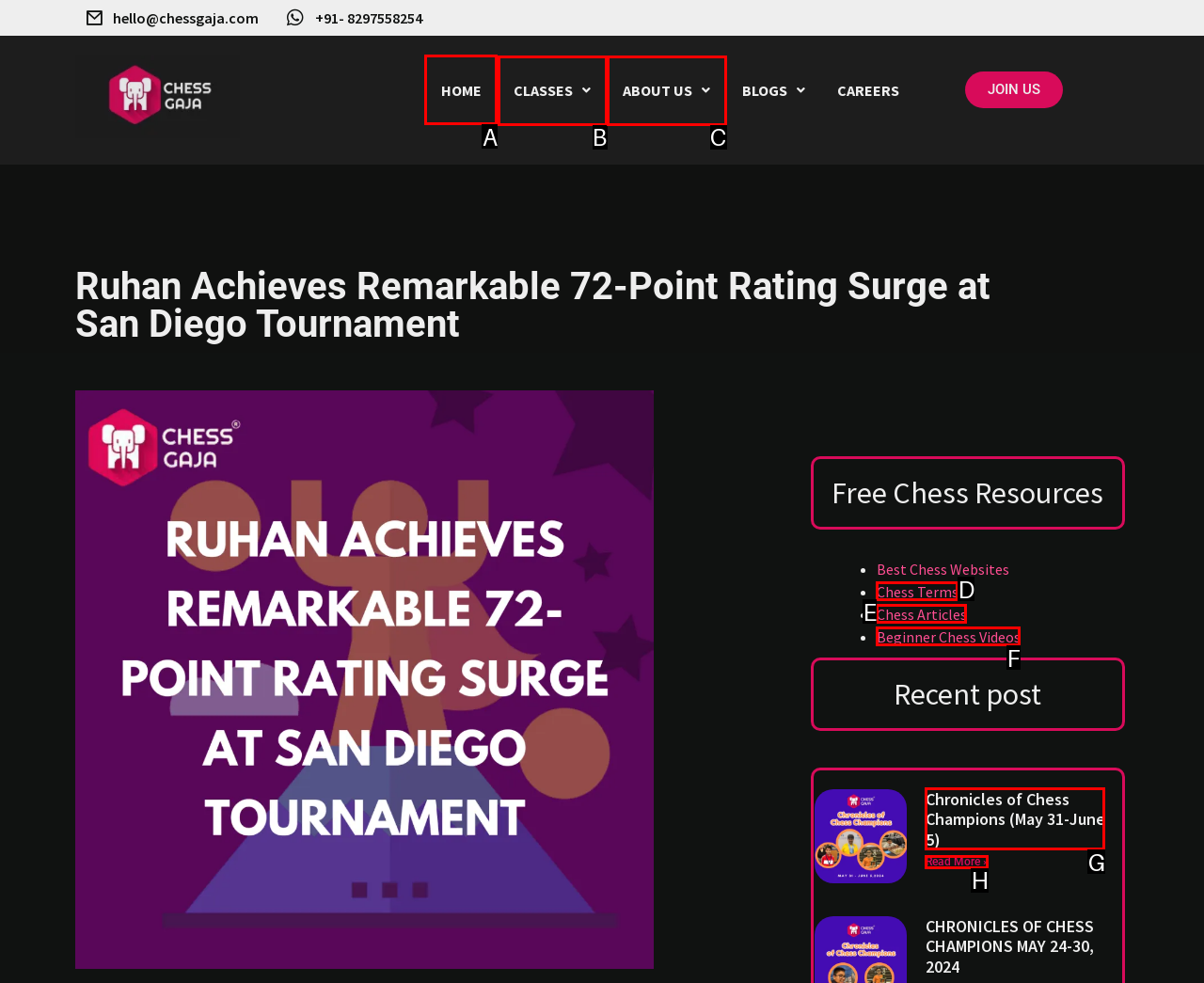To execute the task: Read about vegetable plants, which one of the highlighted HTML elements should be clicked? Answer with the option's letter from the choices provided.

None